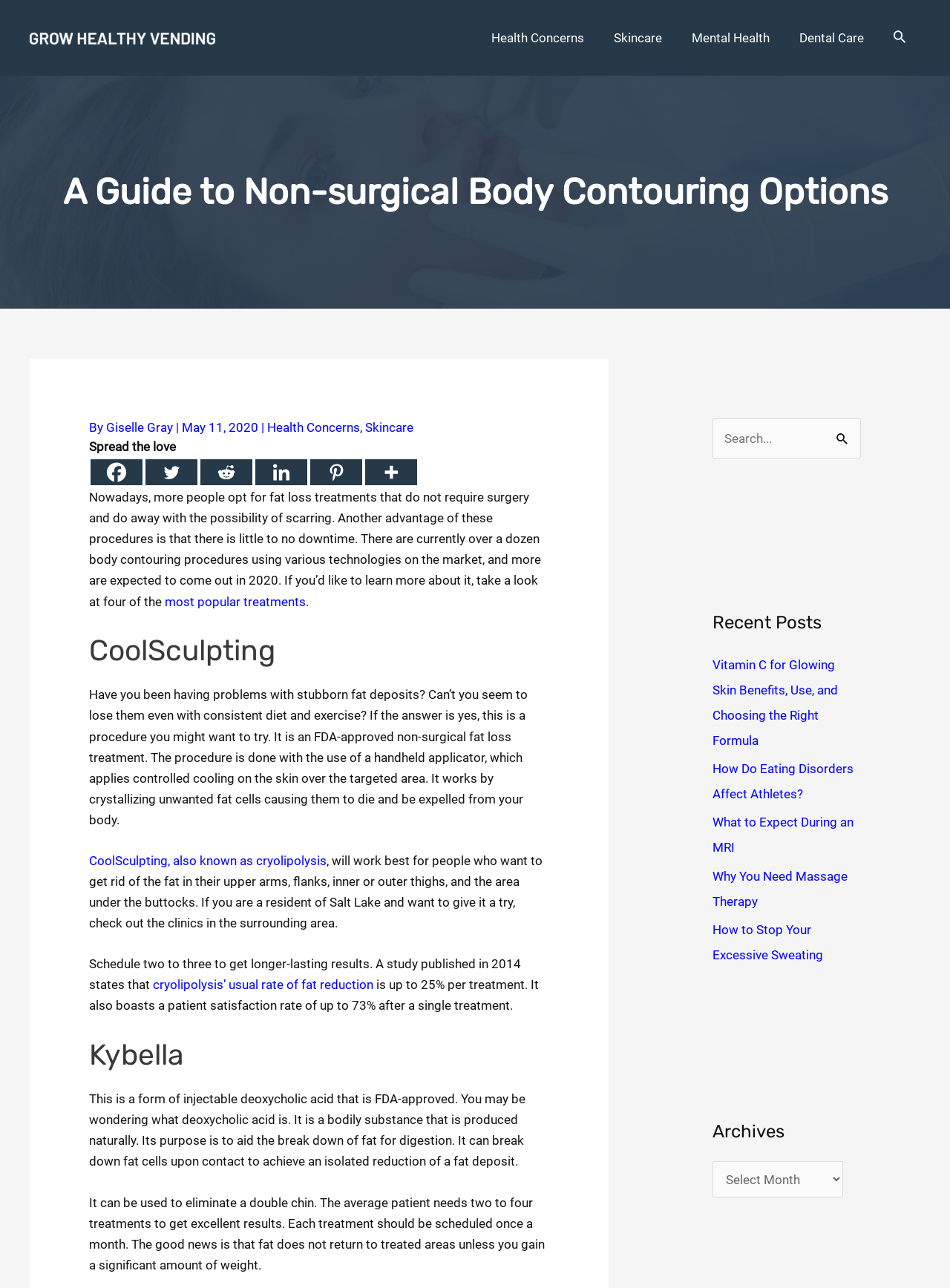How many social media links are available?
Using the screenshot, give a one-word or short phrase answer.

6